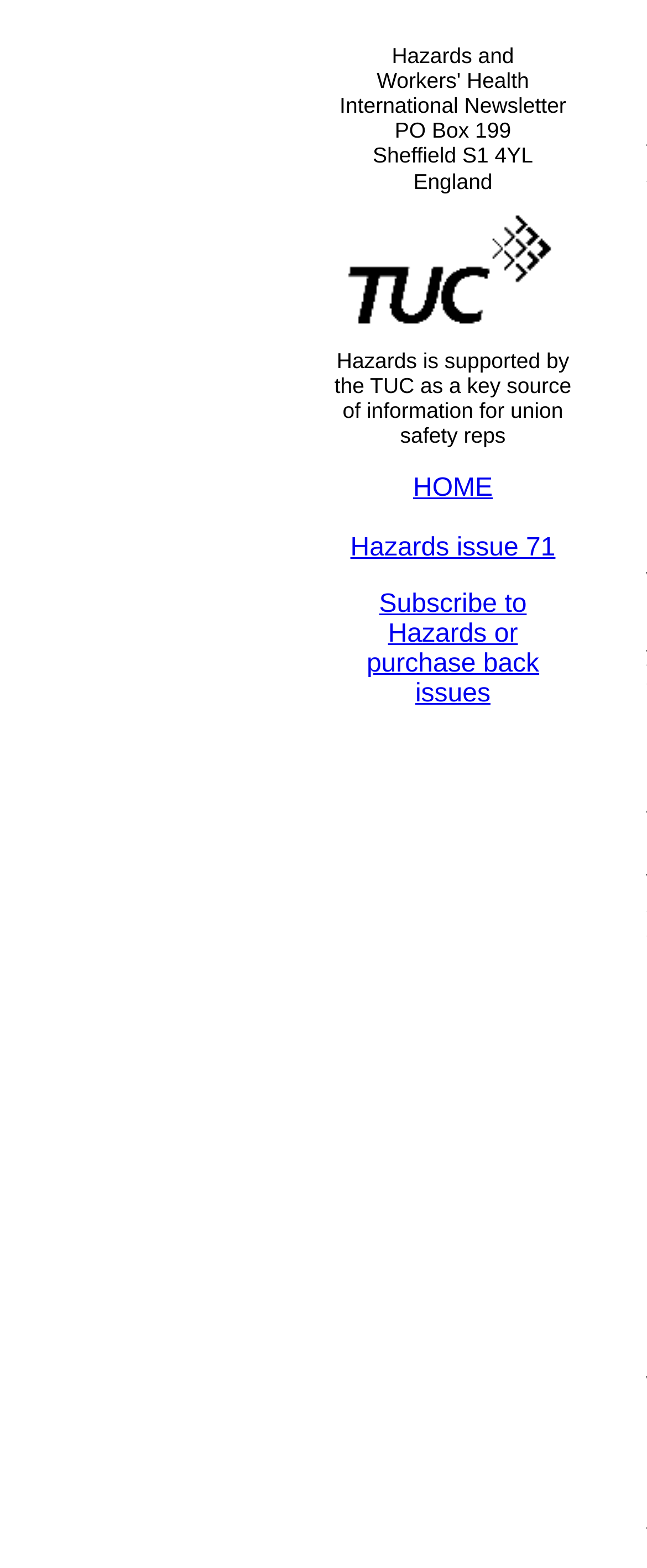Generate a detailed explanation of the webpage's features and information.

The webpage appears to be related to occupational health and safety, specifically focusing on stress and its relation to work. At the top of the page, there is a section containing the address of an organization, with the post office box number, city, and country listed in separate lines. 

Below the address, there is an image of the TUC (Trades Union Congress) logo, indicating that the webpage is supported by the TUC. Adjacent to the logo, there is a brief description of Hazards as a key source of information for union safety representatives.

The main navigation menu is located on the right side of the page, with three links: "HOME", "Hazards issue 71", and "Subscribe to Hazards or purchase back issues". The "Hazards issue 71" link suggests that the webpage may be related to a specific article or publication.

There are a total of four text elements and one image on the page. The text elements are primarily located at the top of the page, with the navigation menu and links situated below. Overall, the webpage appears to be a simple, text-based layout with a focus on providing information and resources related to occupational health and safety.